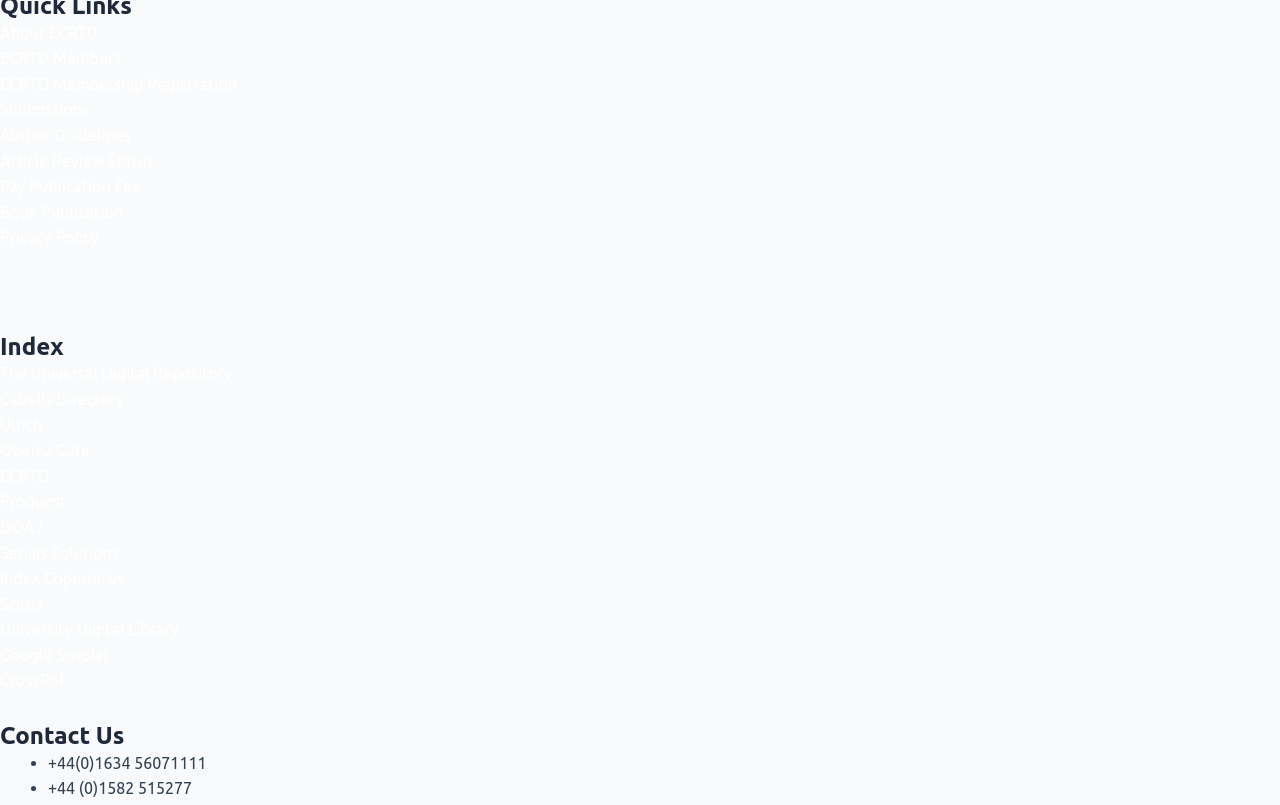Please find the bounding box coordinates of the section that needs to be clicked to achieve this instruction: "Contact Us using +44(0)1634 56071111".

[0.038, 0.936, 0.161, 0.959]